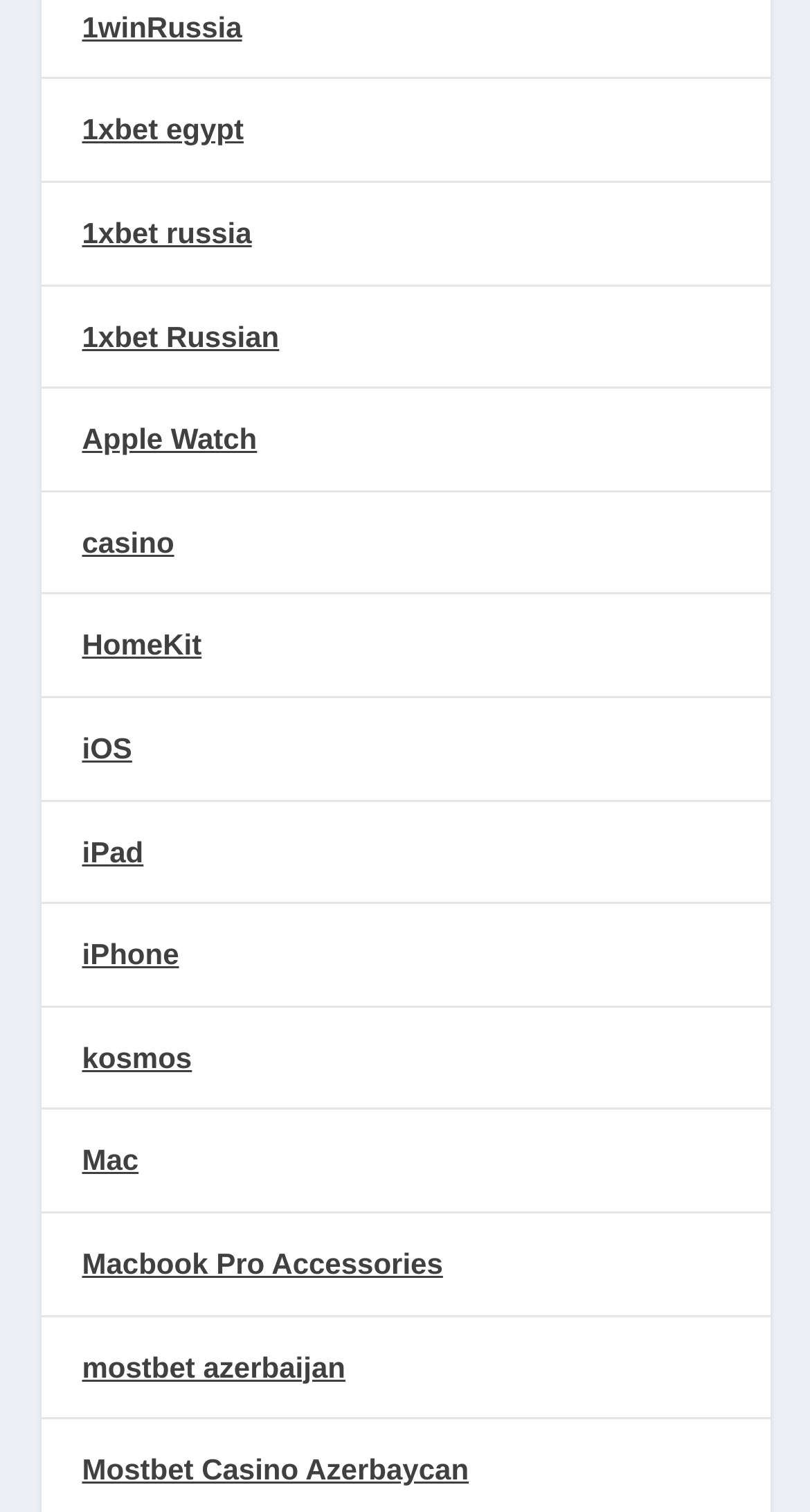Provide a one-word or short-phrase response to the question:
How many links are related to Apple products?

3